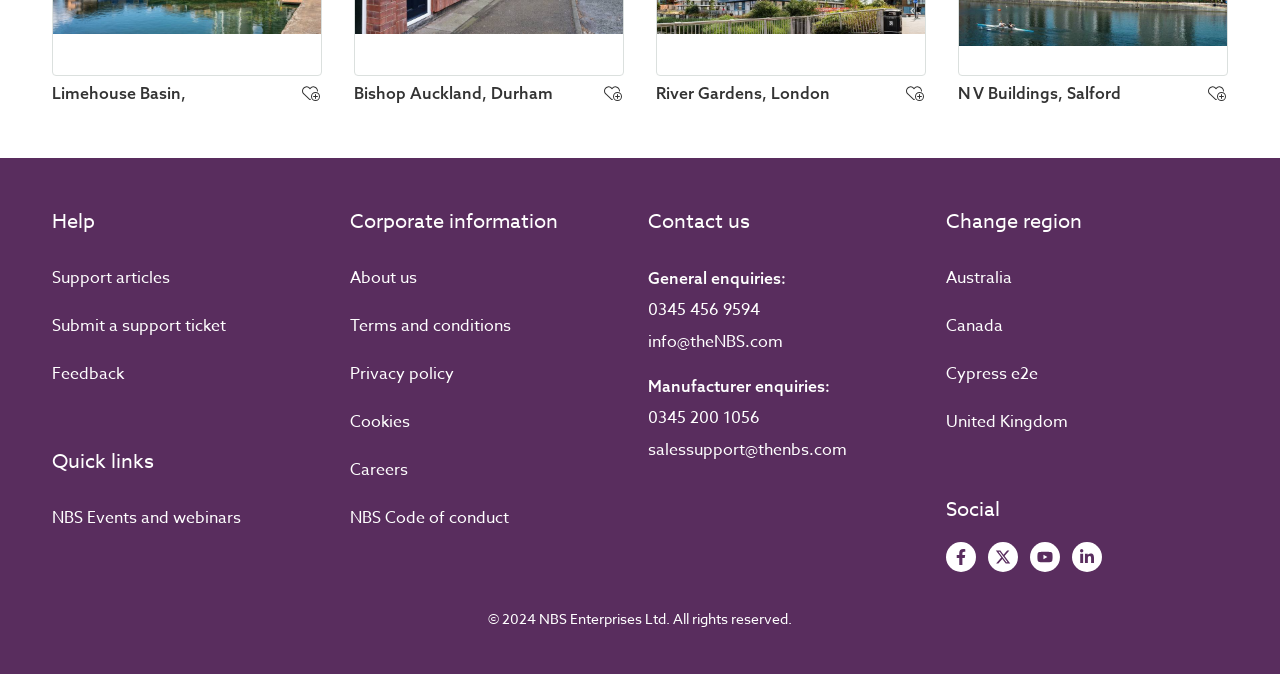What is the first location mentioned?
Ensure your answer is thorough and detailed.

The first location mentioned is 'Limehouse Basin,' which is a paragraph element located at the top of the webpage with a bounding box coordinate of [0.041, 0.114, 0.145, 0.162].